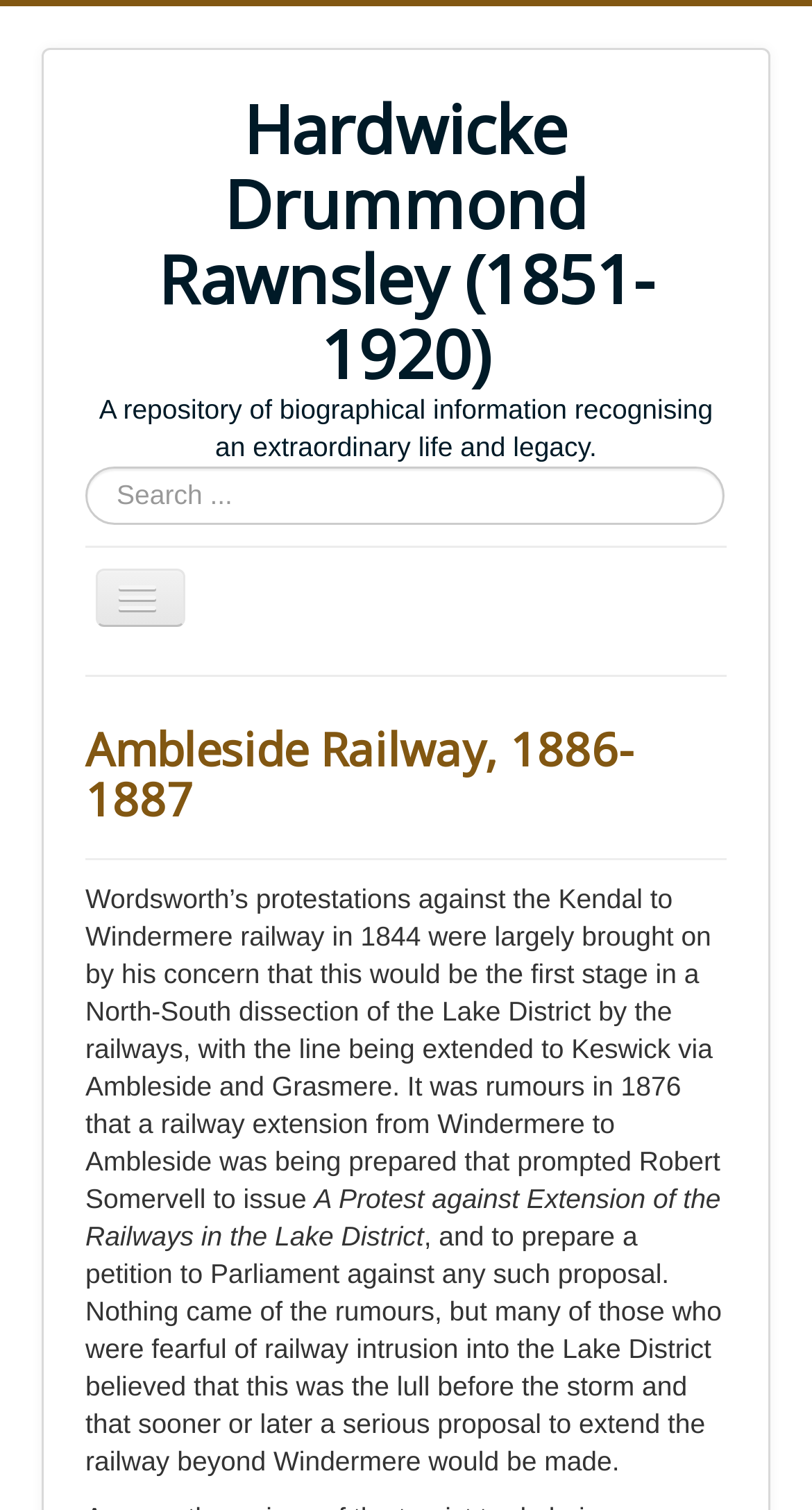Specify the bounding box coordinates (top-left x, top-left y, bottom-right x, bottom-right y) of the UI element in the screenshot that matches this description: Subject Index - HDR Publications

[0.105, 0.771, 0.895, 0.815]